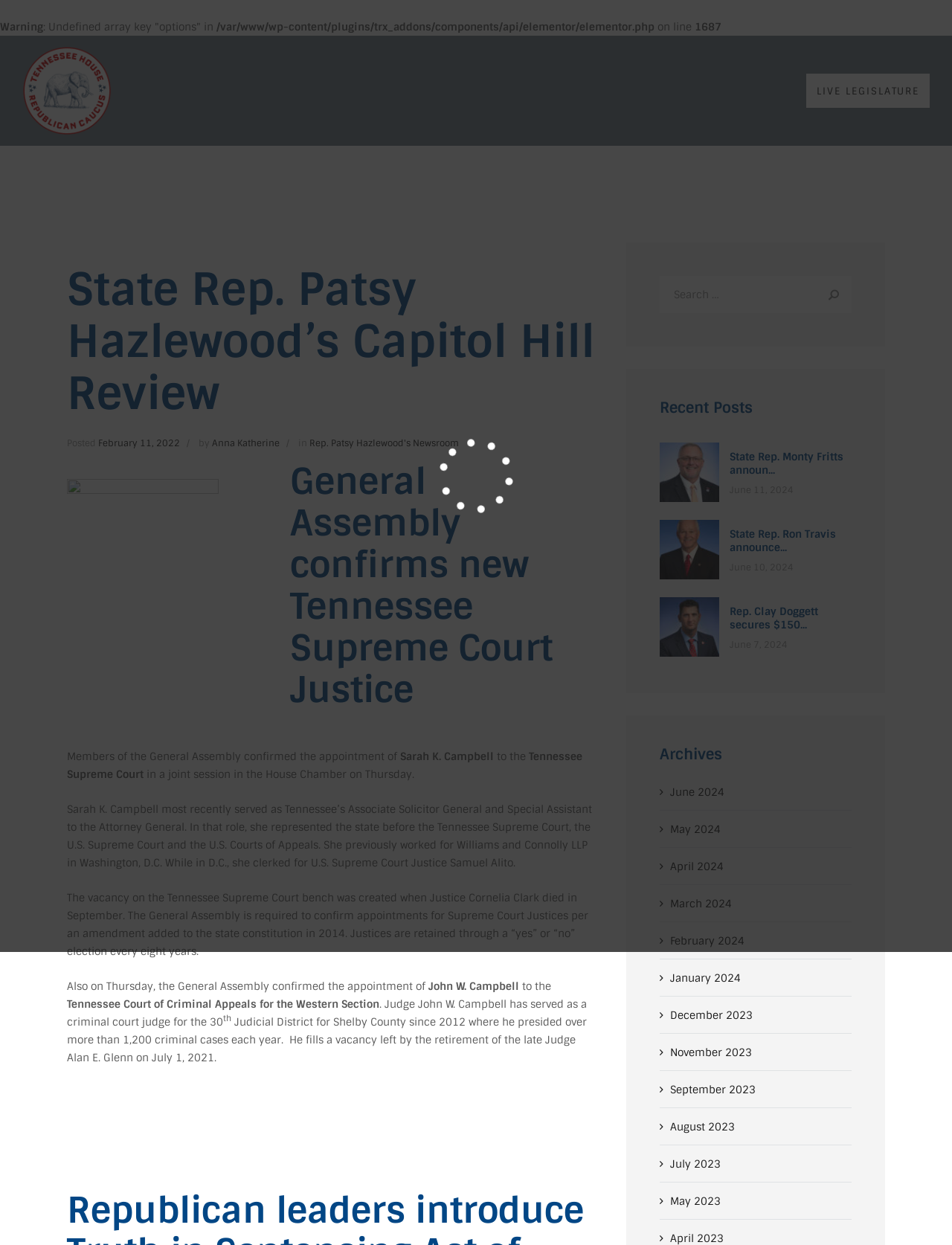Please identify the bounding box coordinates of the element that needs to be clicked to execute the following command: "Donate via cryptocurrencies". Provide the bounding box using four float numbers between 0 and 1, formatted as [left, top, right, bottom].

None